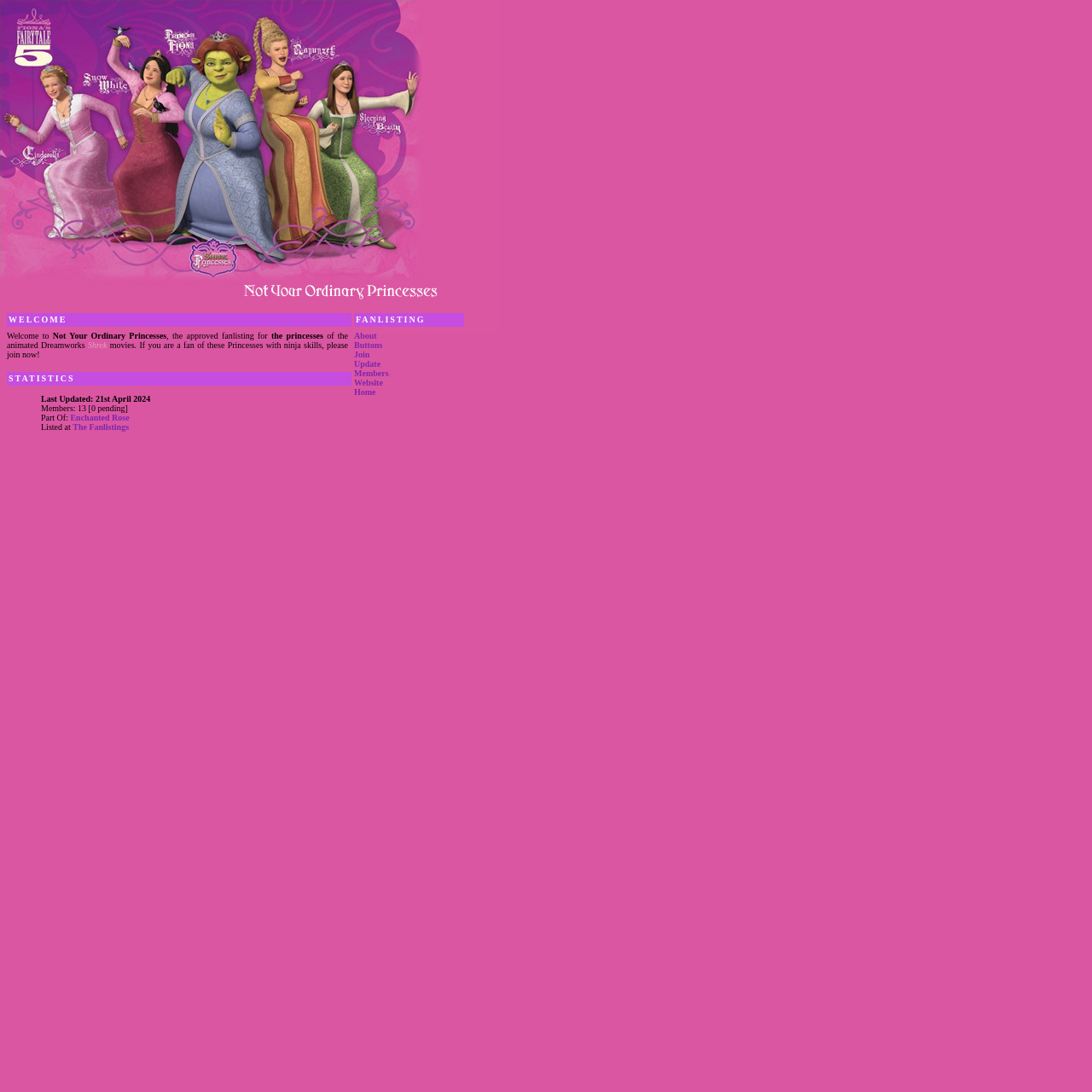What is the theme of the fanlisting?
From the screenshot, provide a brief answer in one word or phrase.

Shrek princesses